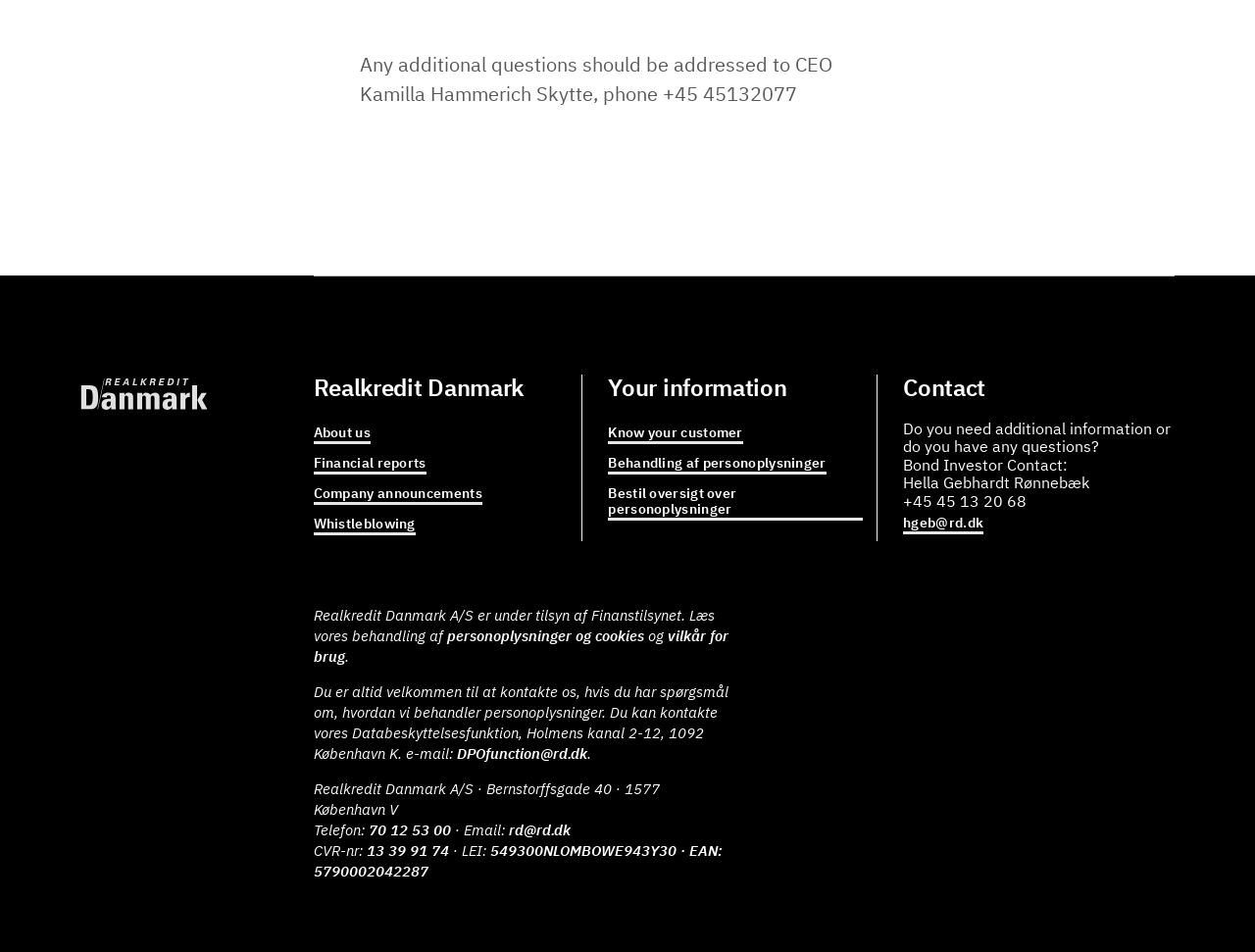Locate the bounding box coordinates of the element to click to perform the following action: 'Click on 'Whistleblowing''. The coordinates should be given as four float values between 0 and 1, in the form of [left, top, right, bottom].

[0.25, 0.542, 0.331, 0.559]